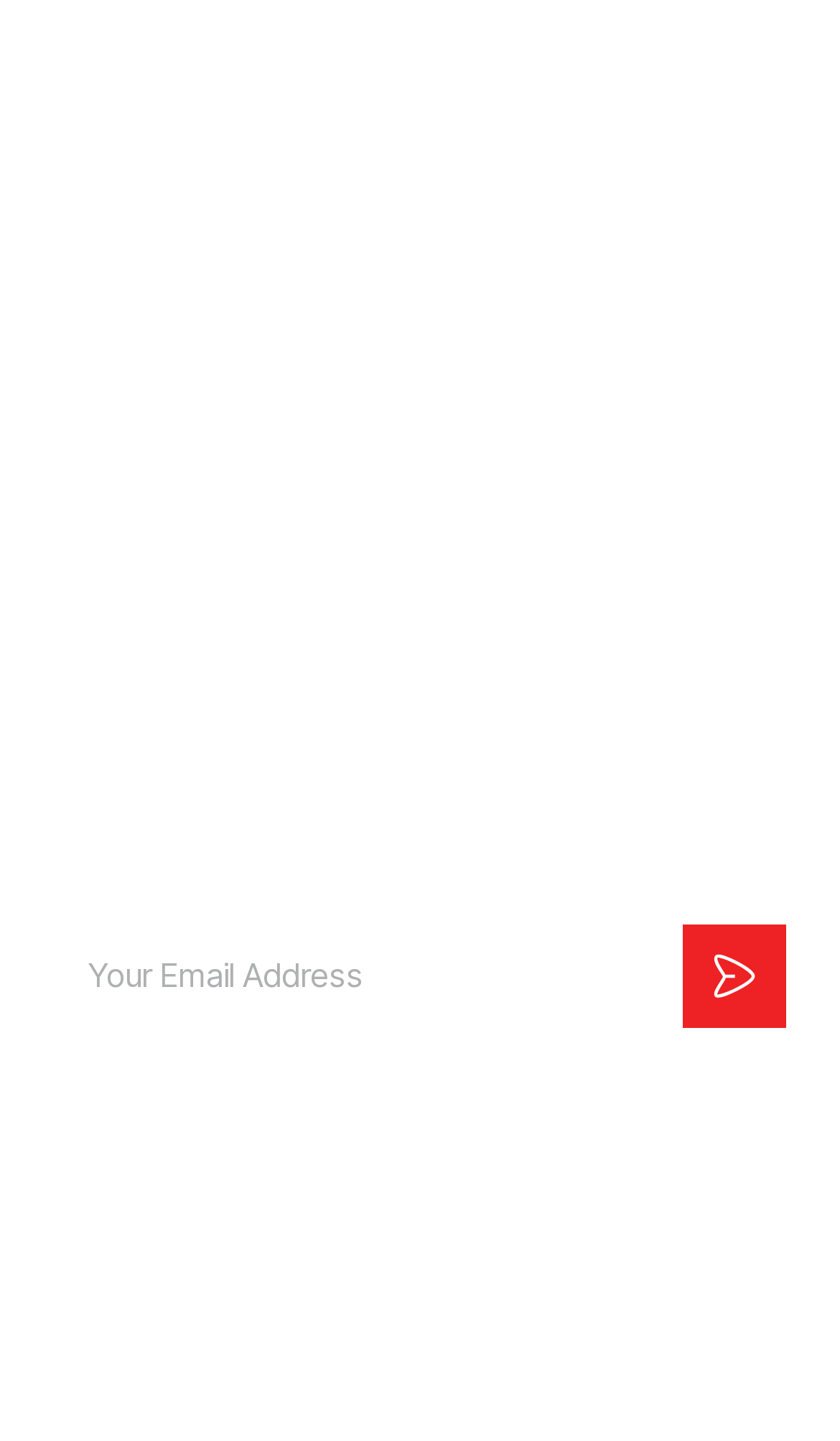How many images are on the webpage?
Answer the question with just one word or phrase using the image.

2